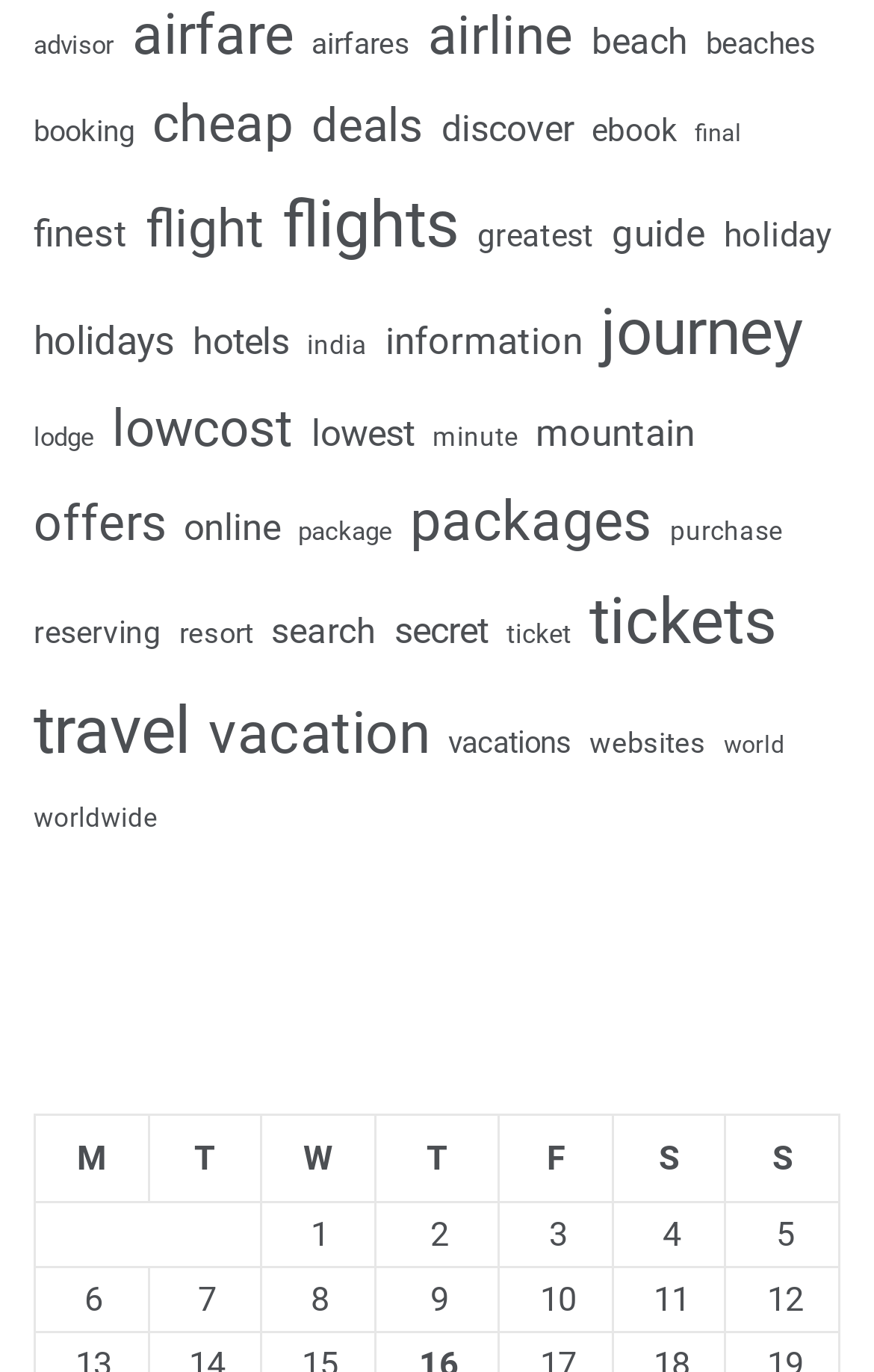Please give a succinct answer to the question in one word or phrase:
How many links are on this webpage?

257